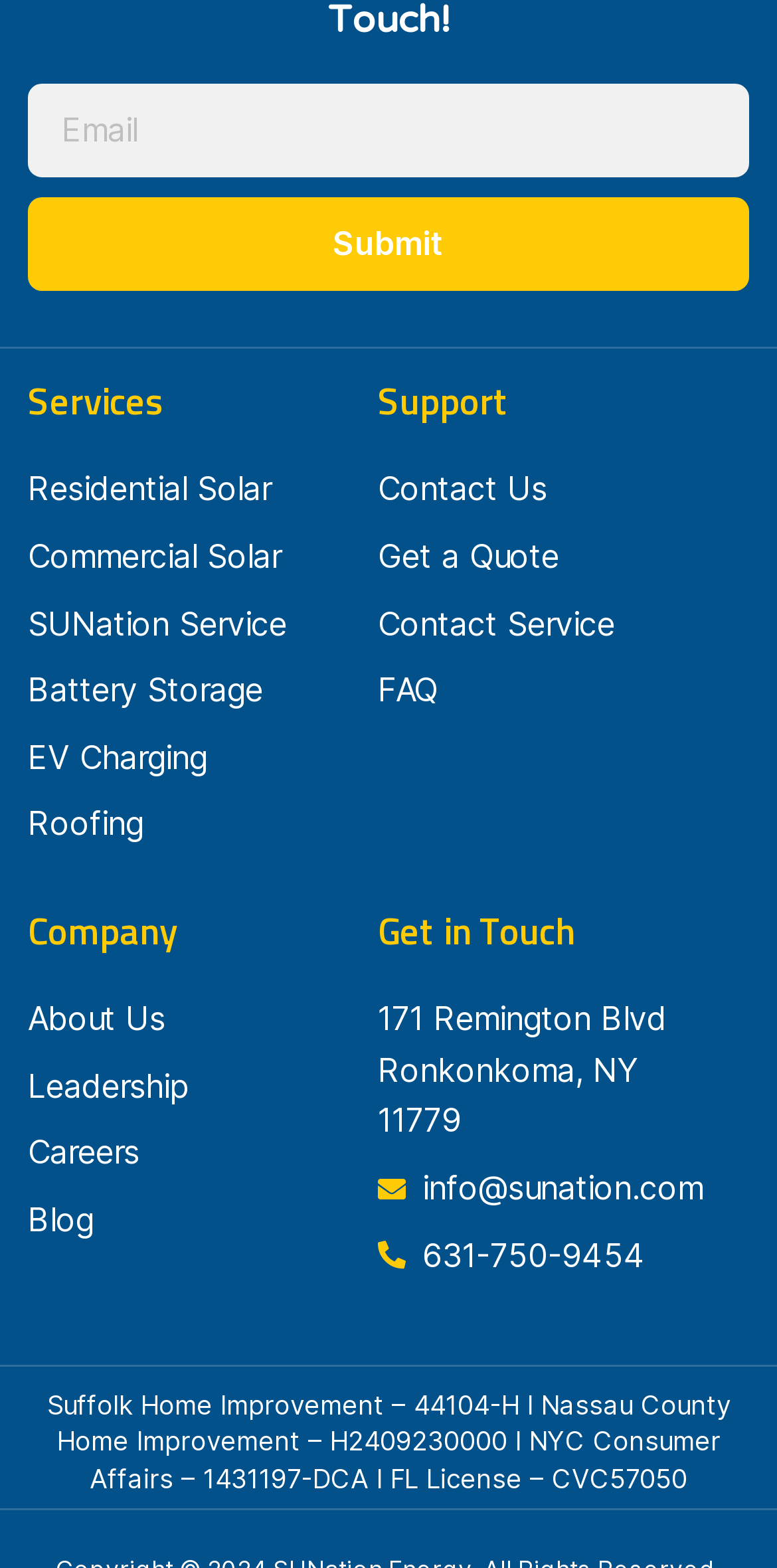How many services are listed?
Examine the image and provide an in-depth answer to the question.

I counted the number of links under the 'Services' heading, which are 'Residential Solar', 'Commercial Solar', 'SUNation Service', 'Battery Storage', 'EV Charging', and 'Roofing', totaling 6 services.